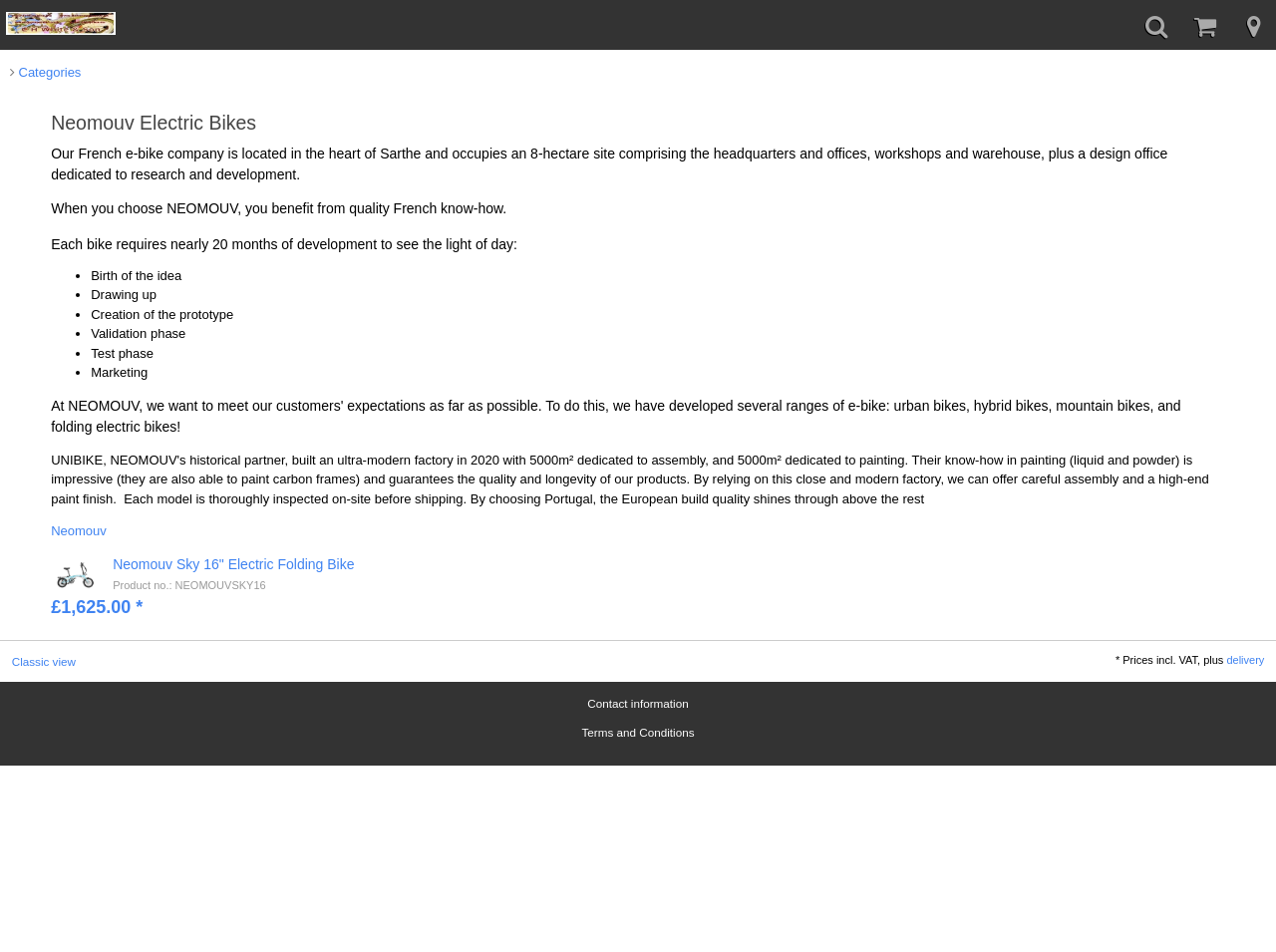What is the price of the Neomouv Sky 16" Electric Folding Bike?
Please ensure your answer is as detailed and informative as possible.

The price is mentioned in the link '£1,625.00 *' which is located below the product description.